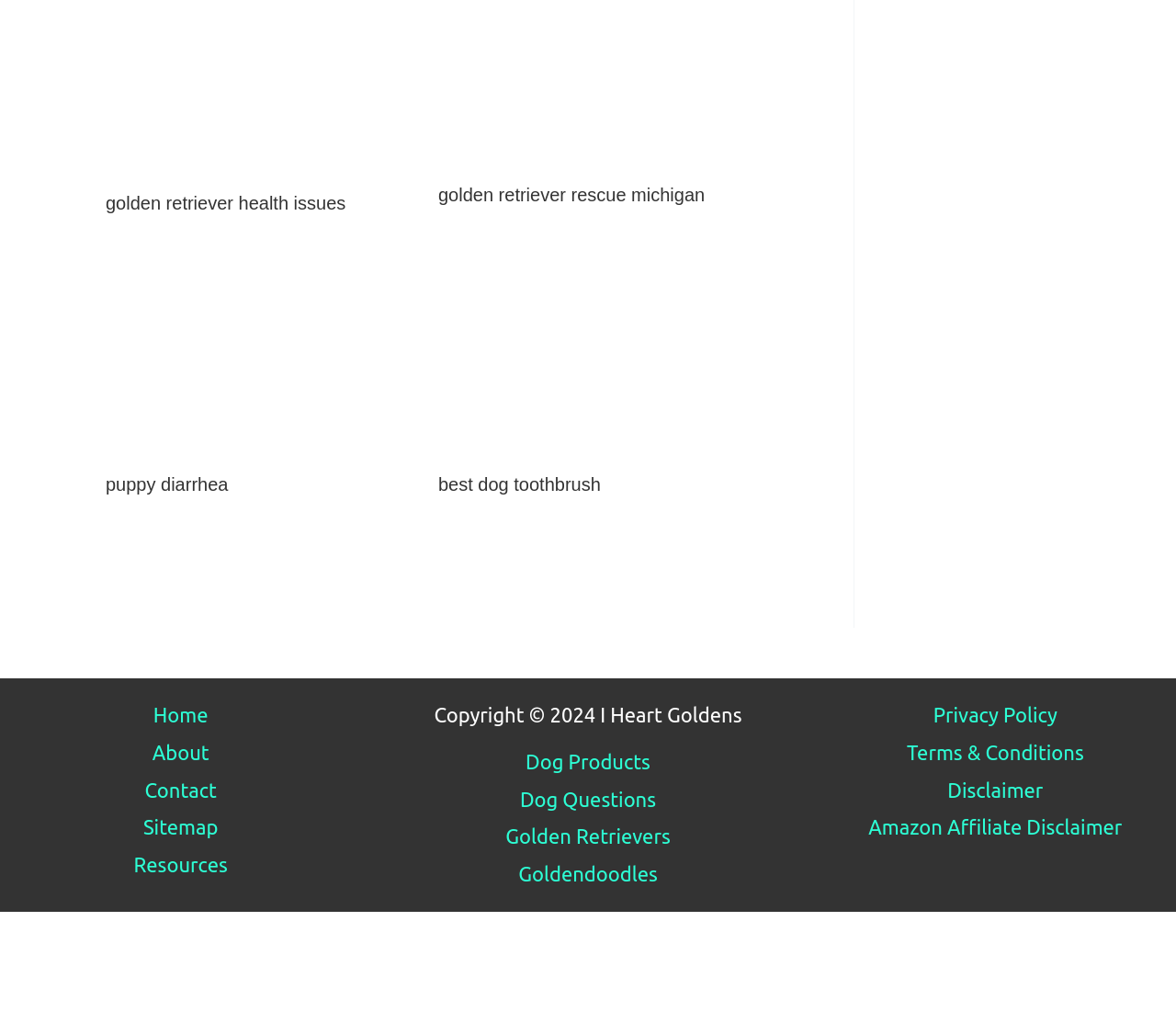Bounding box coordinates are specified in the format (top-left x, top-left y, bottom-right x, bottom-right y). All values are floating point numbers bounded between 0 and 1. Please provide the bounding box coordinate of the region this sentence describes: VR SURVEY TRAINING

None